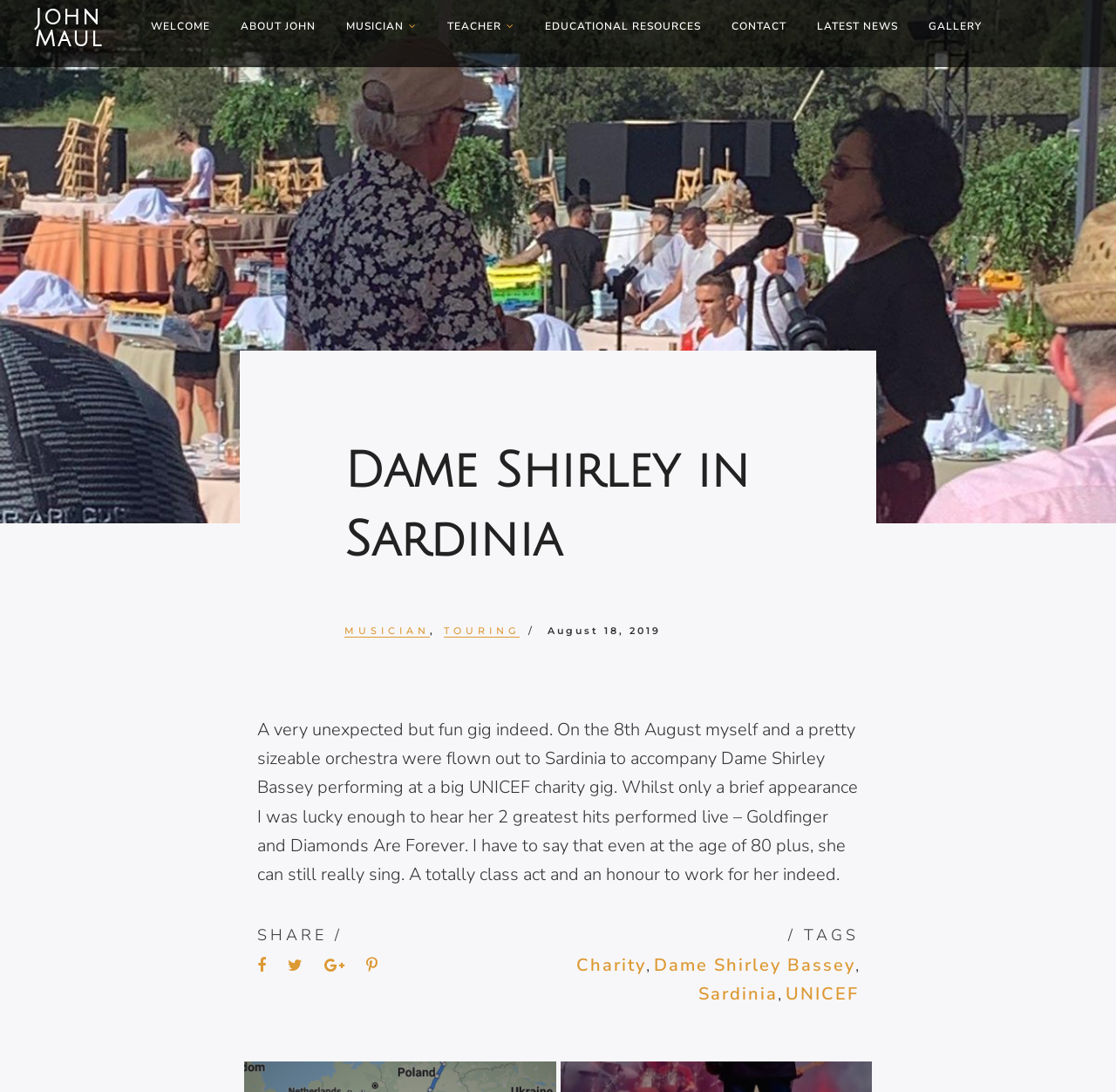Please examine the image and provide a detailed answer to the question: What is the name of the organization associated with the charity gig?

The webpage mentions 'UNICEF charity gig' in the text, indicating that UNICEF is the organization associated with the charity gig.